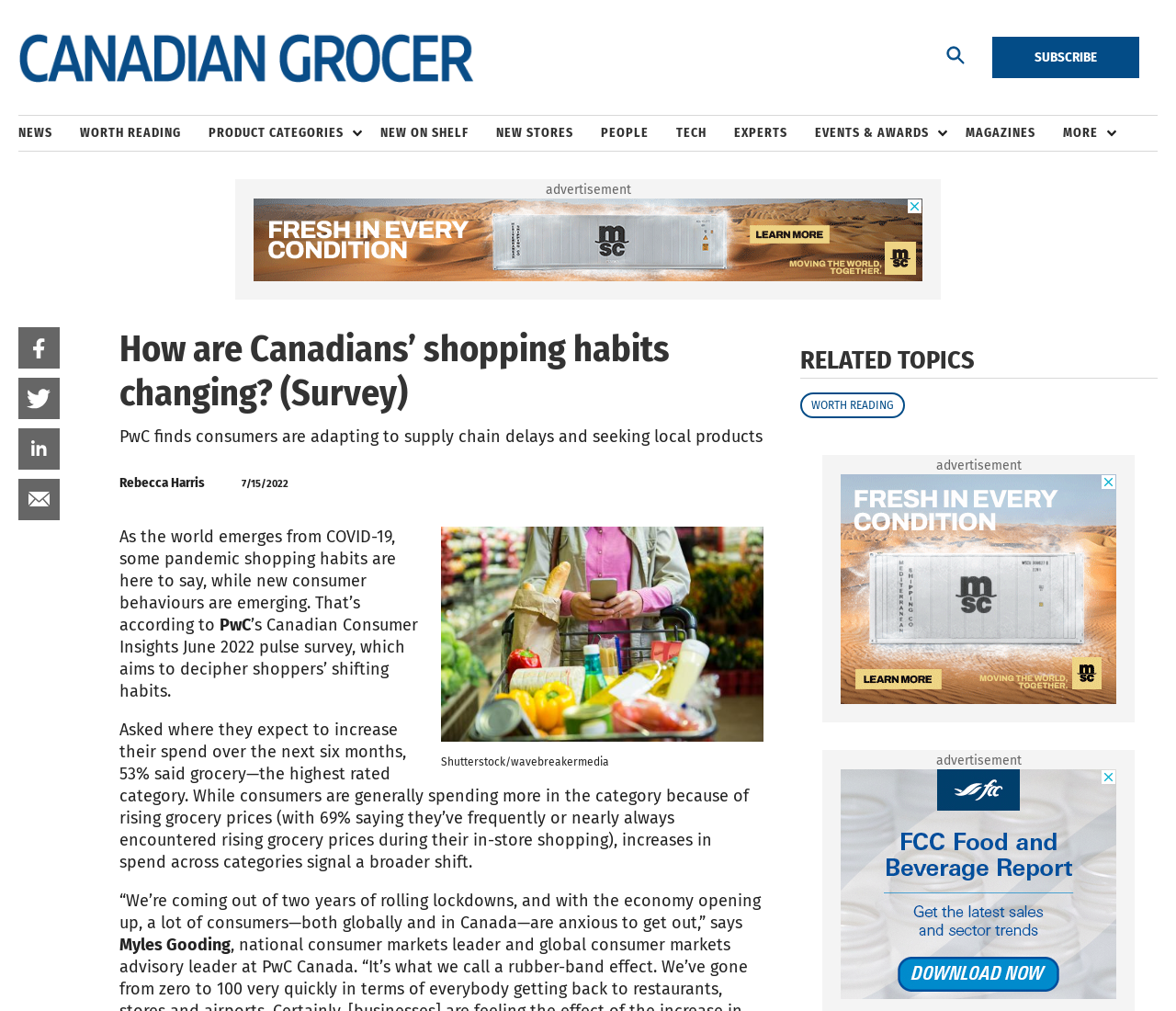Using the information in the image, give a comprehensive answer to the question: 
What are the categories of products listed on the webpage?

The categories of products are listed as buttons on the webpage, and they include Beverages, Dairy/Deli/Bakery, Health & Wellness, Meat & Seafood, Non-Food, Plant-based, and Produce.